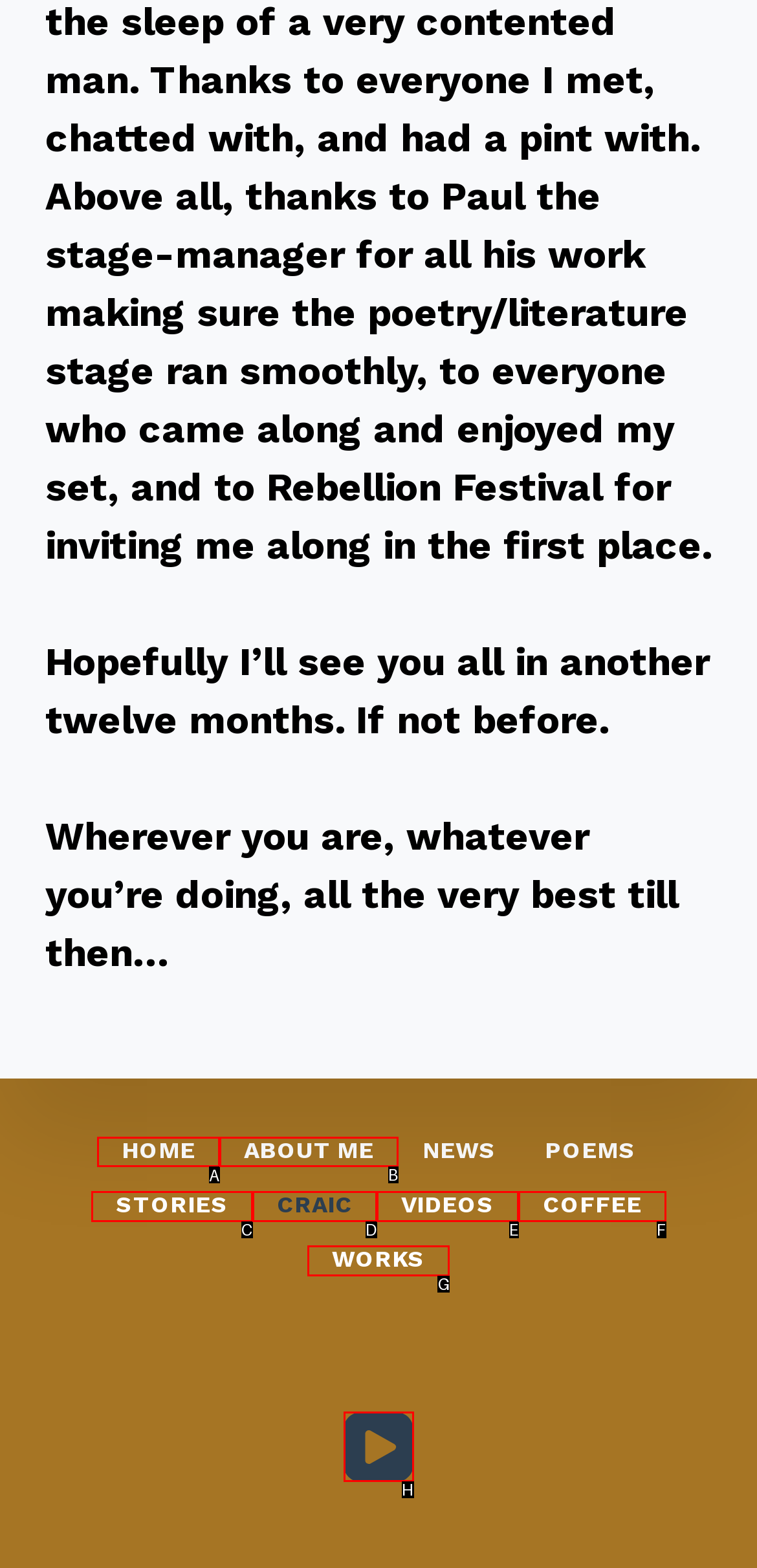Identify the correct HTML element to click to accomplish this task: read about the author
Respond with the letter corresponding to the correct choice.

B